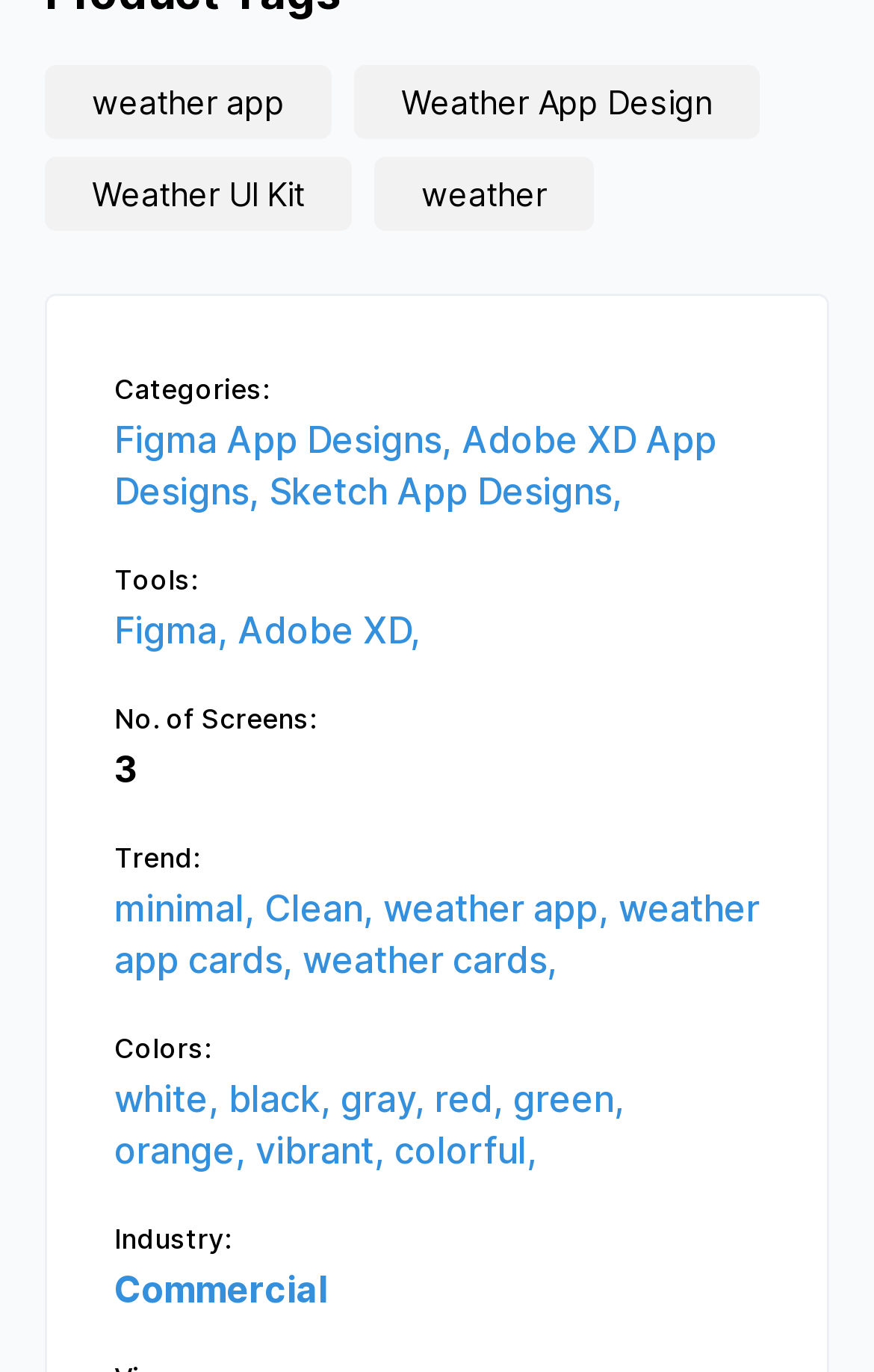What is the primary color scheme of the weather app?
Use the image to give a comprehensive and detailed response to the question.

The primary color scheme of the weather app can be determined by looking at the links under the 'Colors:' label. The first two links are 'white' and 'black', which suggests that the primary color scheme of the weather app is white and black.